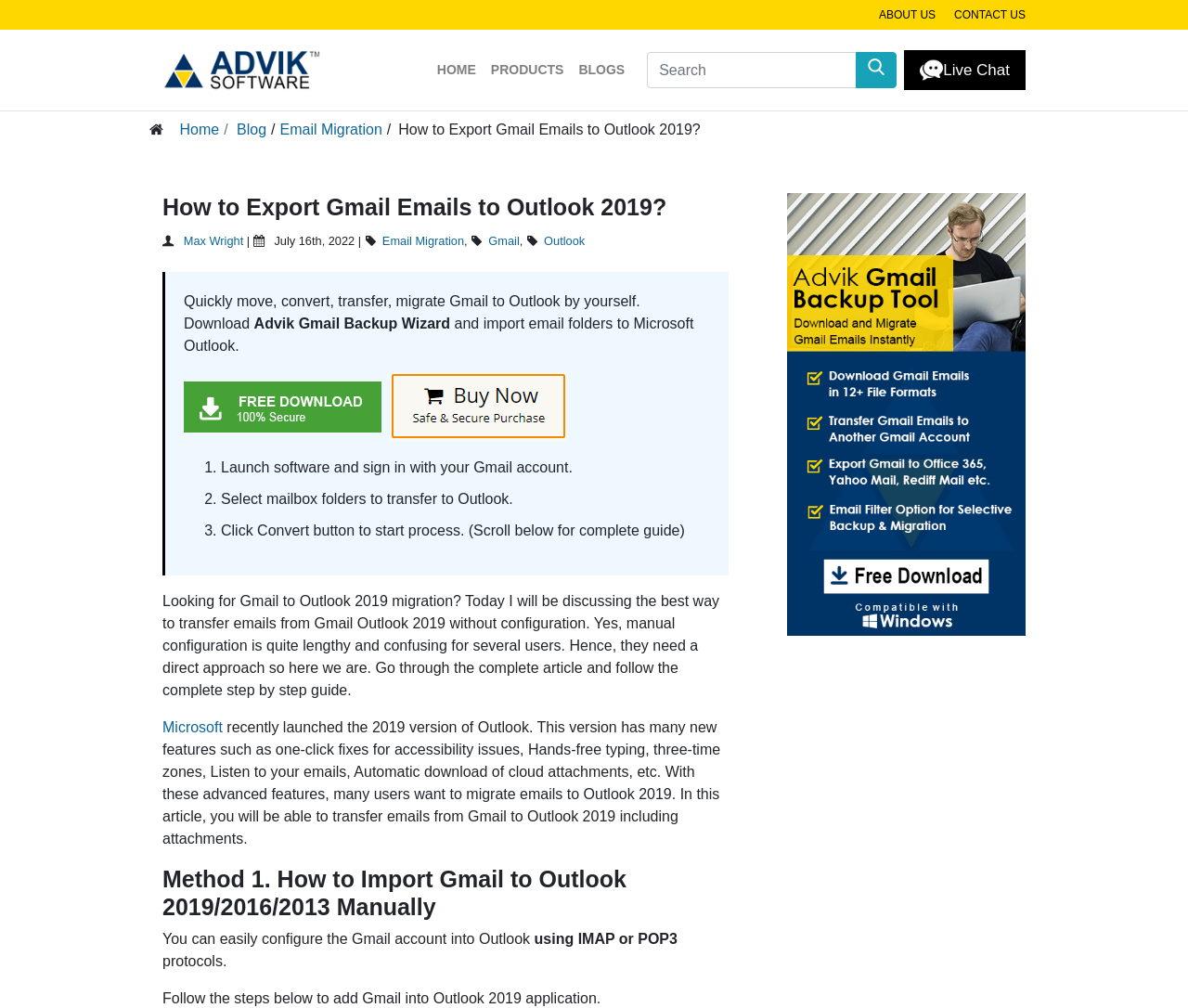What is the author's name of the article?
Based on the visual, give a brief answer using one word or a short phrase.

Max Wright